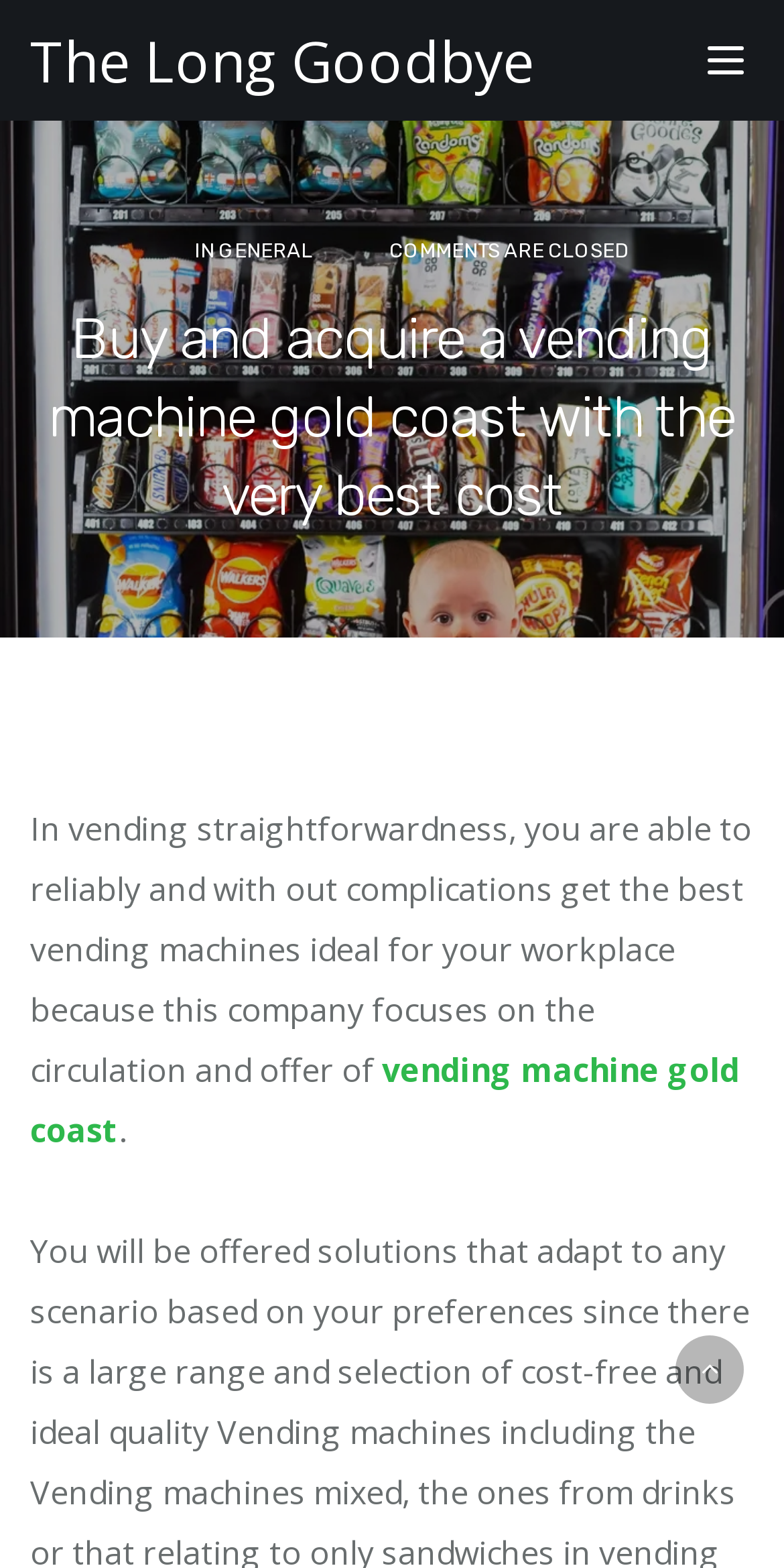Describe the webpage meticulously, covering all significant aspects.

The webpage is about buying and acquiring a vending machine on the Gold Coast with the best cost. At the top, there is a header section with a link to "The Long Goodbye" on the left and a "Toggle navigation" button on the right. Below the header, there is a layout table with several elements. On the left side, there is a heading that repeats the title of the webpage. 

To the right of the heading, there are three horizontal elements: "IN", a link to "GENERAL", and "COMMENTS ARE CLOSED". Below these elements, there is a long paragraph of text that describes the benefits of buying vending machines from this company, which focuses on the circulation and supply of vending machines ideal for the workplace. The paragraph contains a link to "vending machine gold coast". 

At the bottom right of the page, there is a small icon represented by "\uf106". Overall, the webpage has a simple structure with a clear heading, a brief navigation section, and a main content area with descriptive text and a few links.